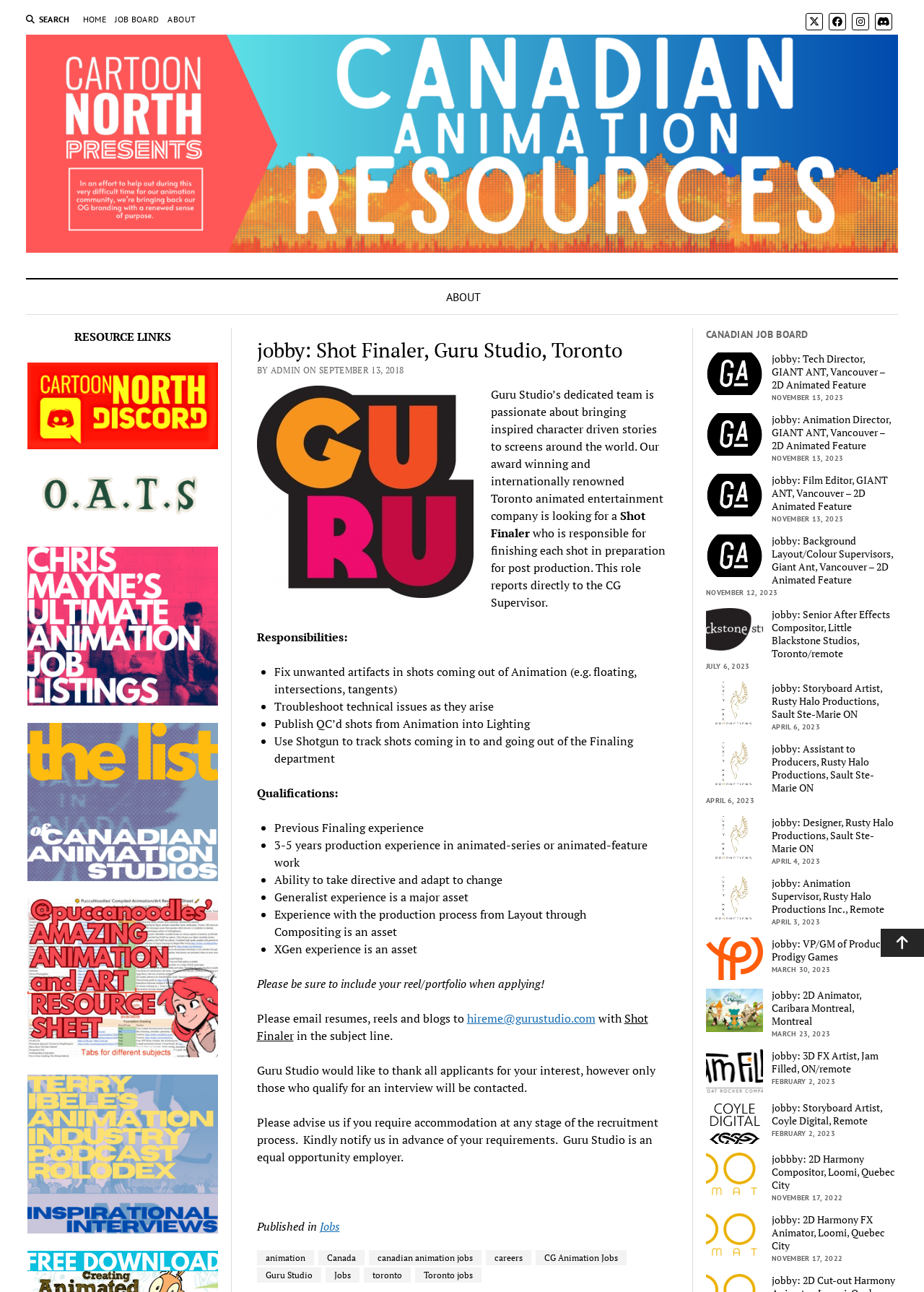Reply to the question with a brief word or phrase: What is the responsibility of fixing unwanted artifacts in shots?

Fix unwanted artifacts in shots